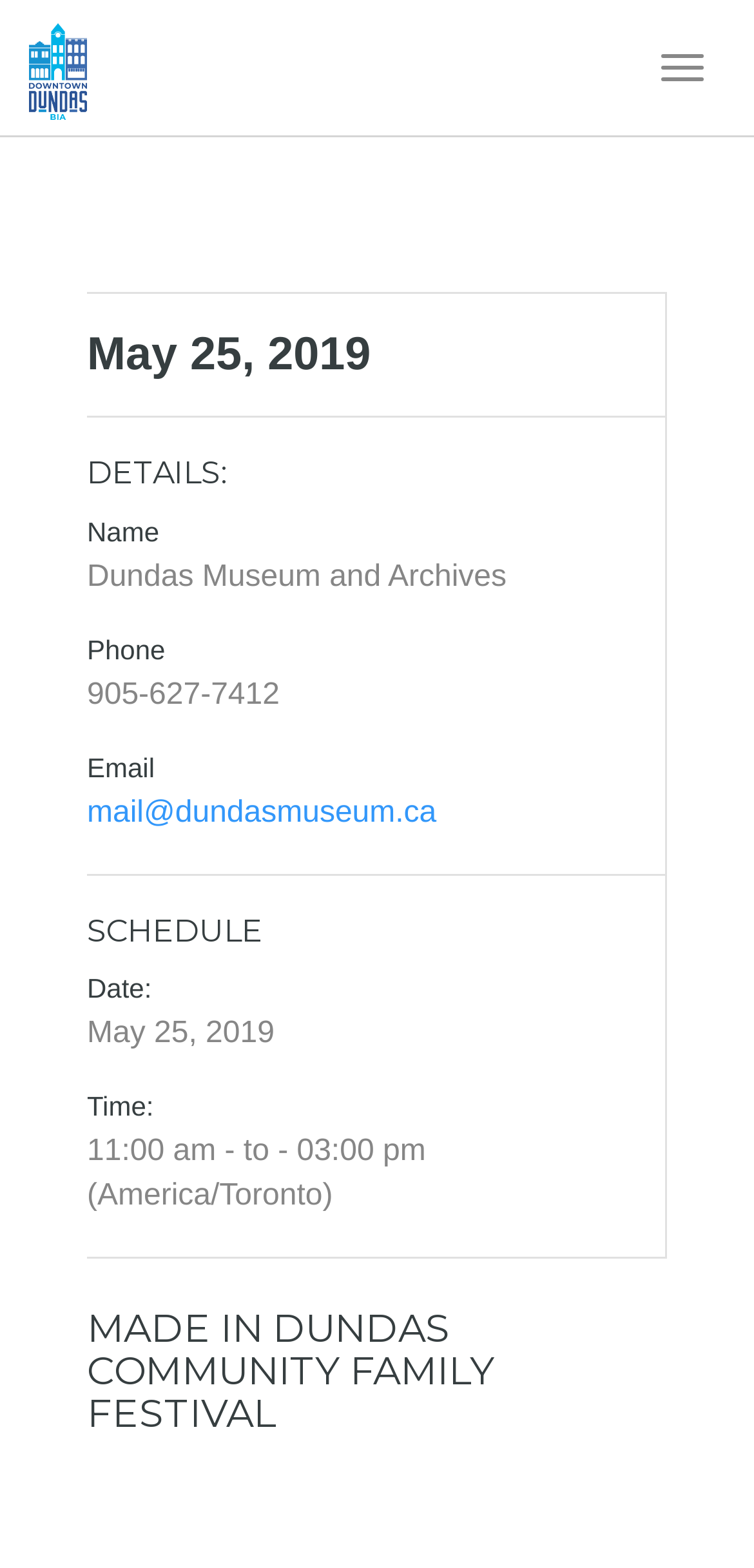Utilize the details in the image to give a detailed response to the question: What is the email address of the museum?

I found the answer by looking at the 'Email' field under the 'DETAILS' section, which is located below the 'Phone' field. The corresponding value is 'mail@dundasmuseum.ca'.